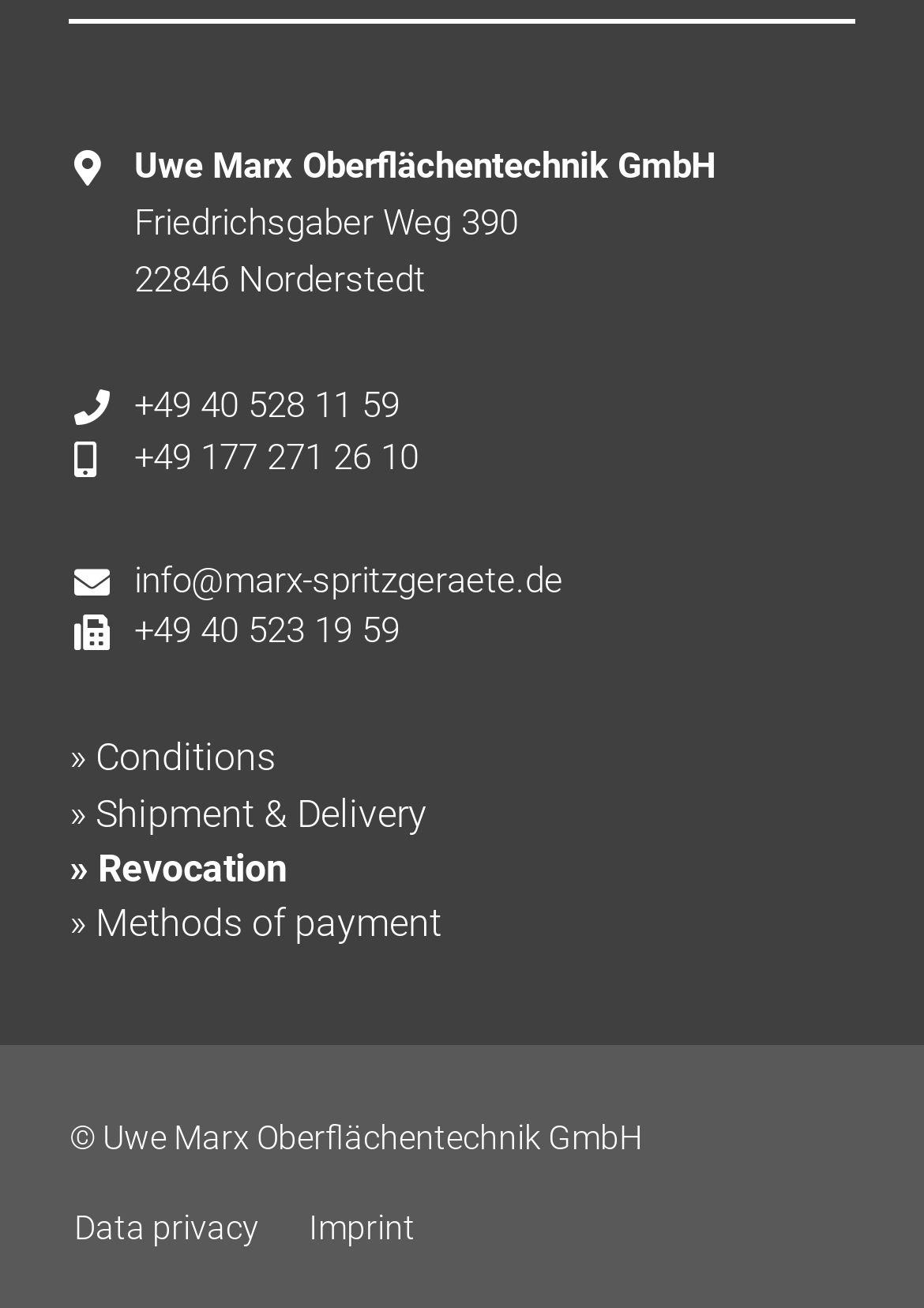Show the bounding box coordinates of the element that should be clicked to complete the task: "View conditions".

[0.075, 0.558, 0.925, 0.601]